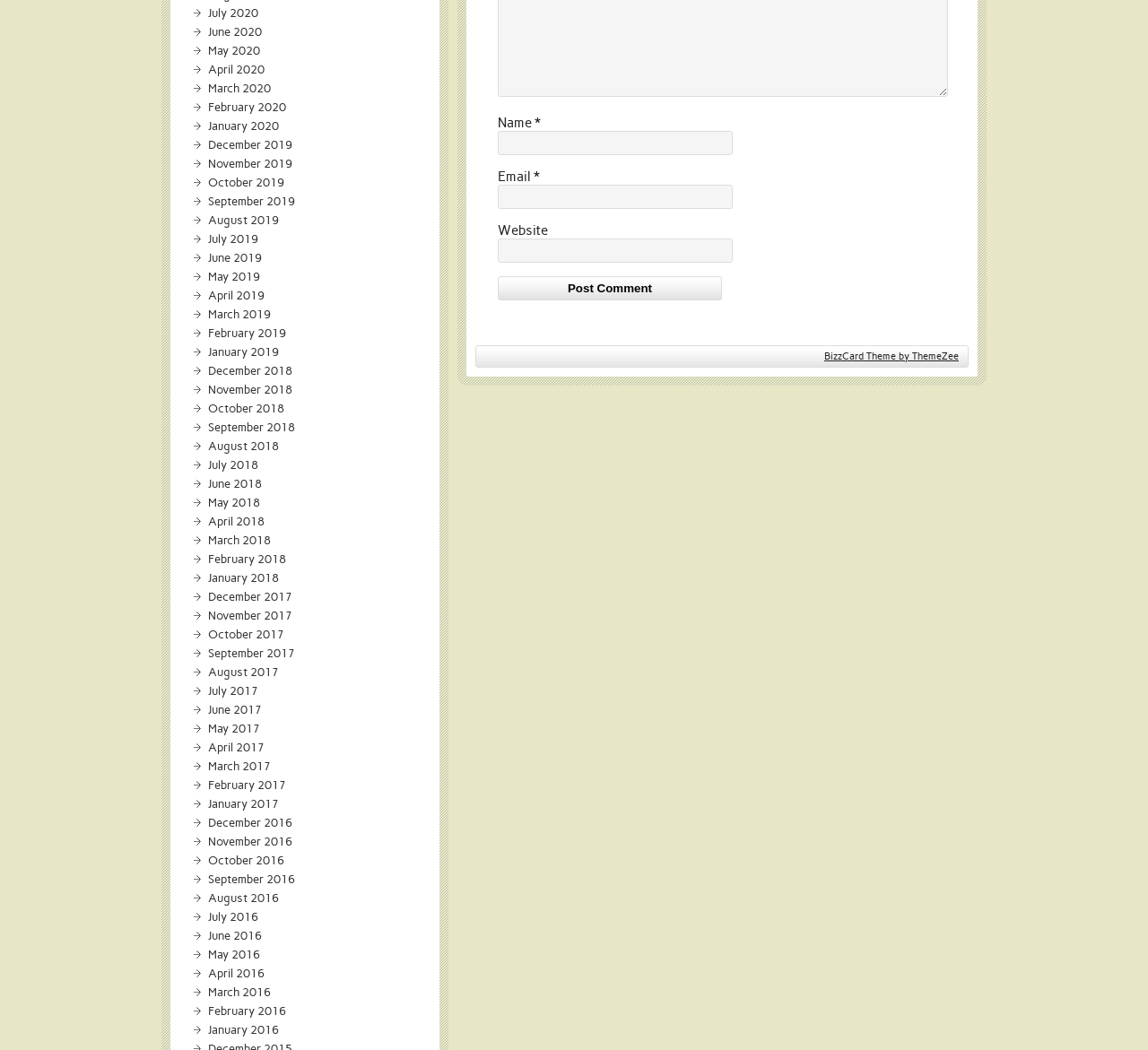Analyze the image and answer the question with as much detail as possible: 
How many months are listed on the webpage?

The webpage has a list of months from July 2017 to July 2020, which includes 24 months.